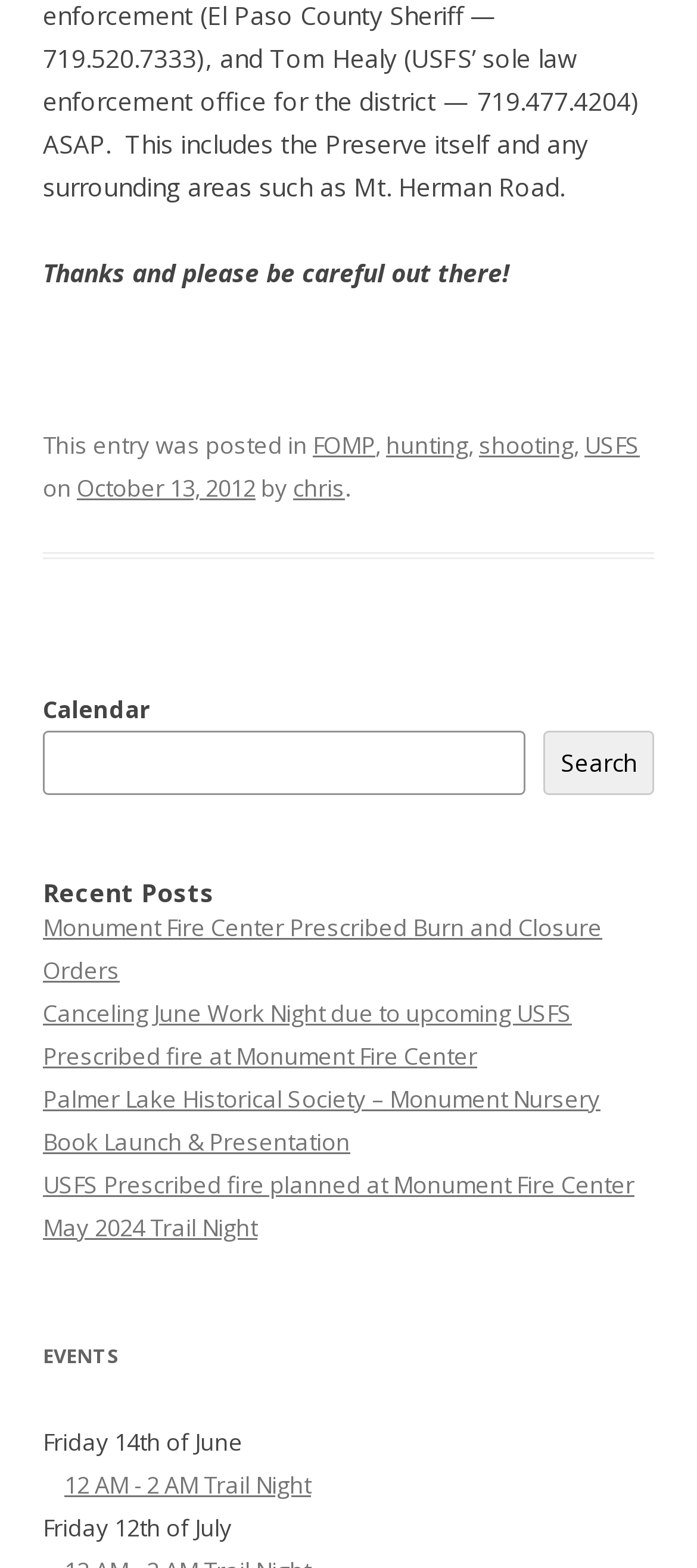Using the given element description, provide the bounding box coordinates (top-left x, top-left y, bottom-right x, bottom-right y) for the corresponding UI element in the screenshot: bikerplanet es reviews

None